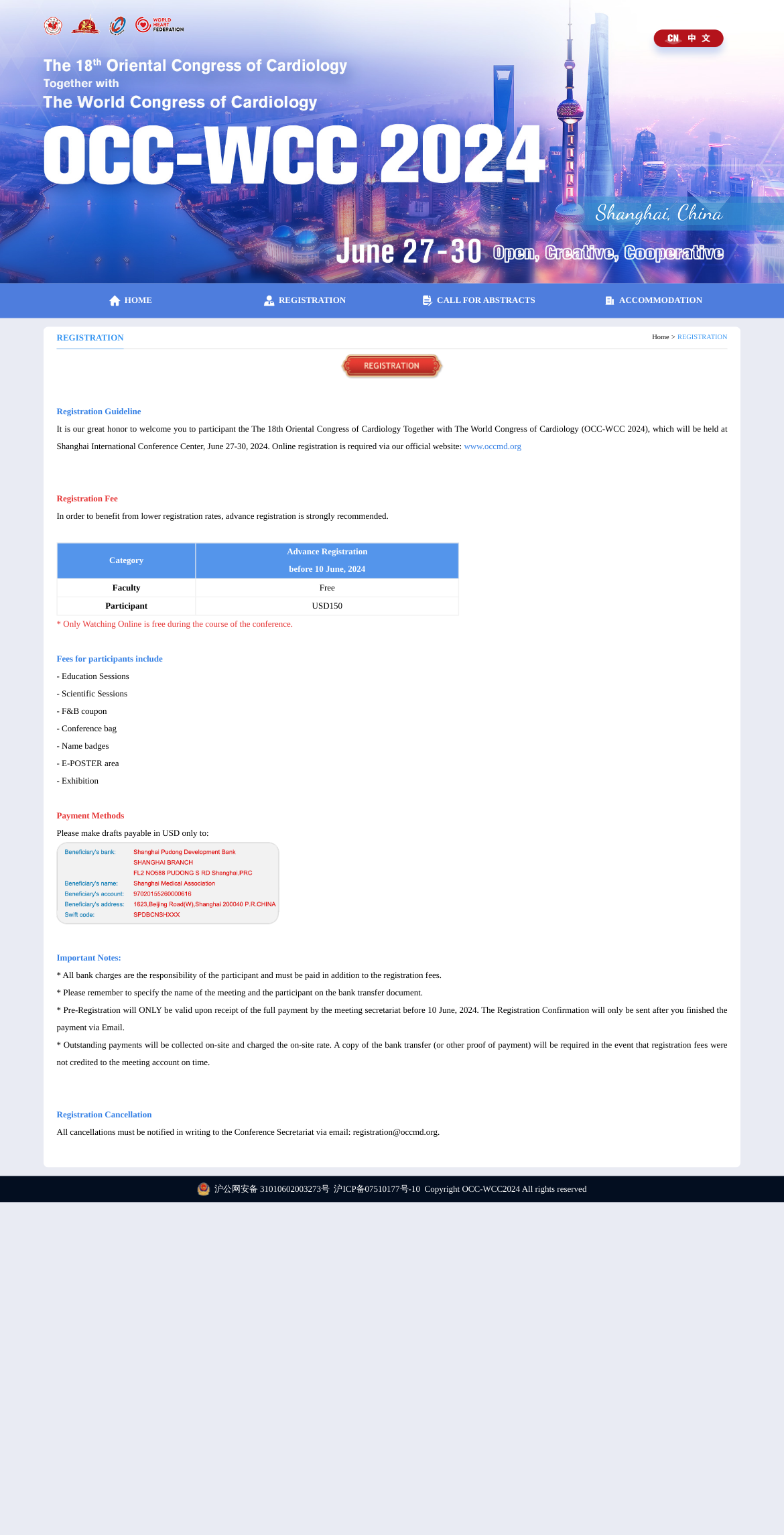What is the registration fee for participants?
Please respond to the question with a detailed and informative answer.

The registration fee for participants is mentioned in the table under the 'Registration Fee' section, which shows that the advance registration fee for participants is USD150.